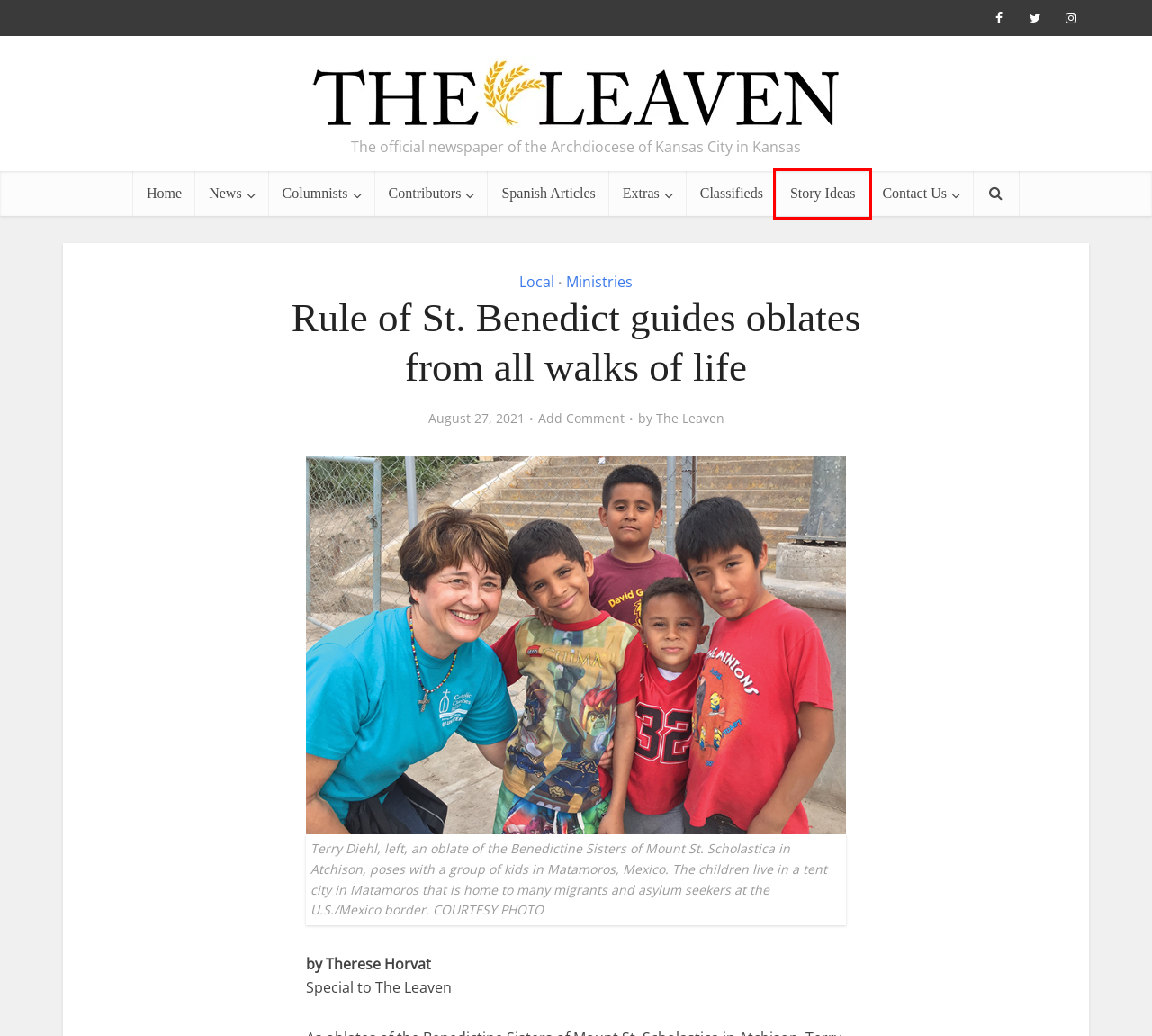Assess the screenshot of a webpage with a red bounding box and determine which webpage description most accurately matches the new page after clicking the element within the red box. Here are the options:
A. Ministries Archives - The Leaven Catholic Newspaper
B. Classifieds - The Leaven Catholic Newspaper
C. Columnists Archives - The Leaven Catholic Newspaper
D. Contributors Archives - The Leaven Catholic Newspaper
E. Contact us - The Leaven Catholic Newspaper
F. Story Ideas - The Leaven Catholic Newspaper
G. Home - The Leaven Catholic Newspaper
H. Spanish Articles Archives - The Leaven Catholic Newspaper

F